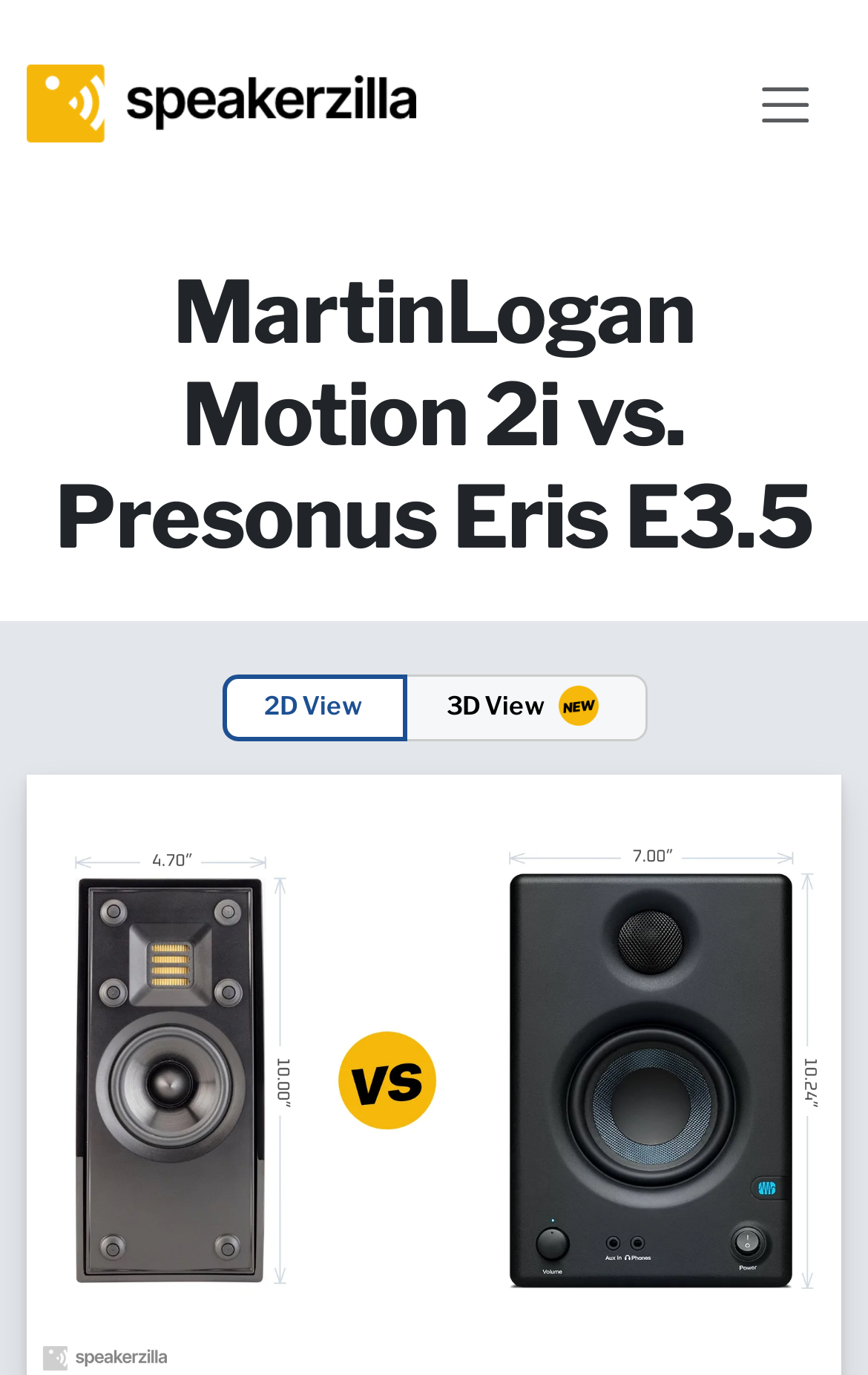Bounding box coordinates should be in the format (top-left x, top-left y, bottom-right x, bottom-right y) and all values should be floating point numbers between 0 and 1. Determine the bounding box coordinate for the UI element described as: 2D View

[0.255, 0.491, 0.468, 0.54]